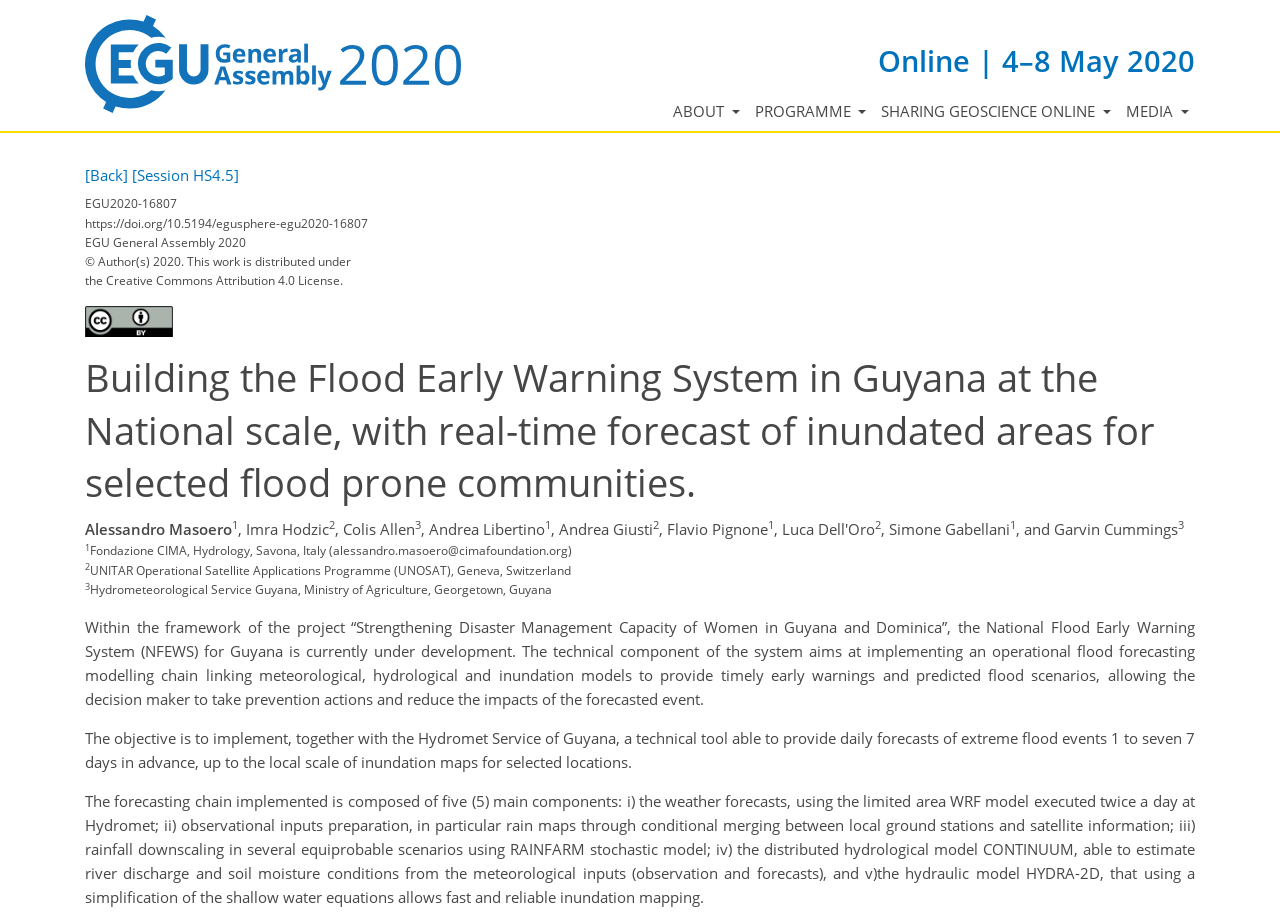Please provide a one-word or short phrase answer to the question:
How many authors are listed?

7